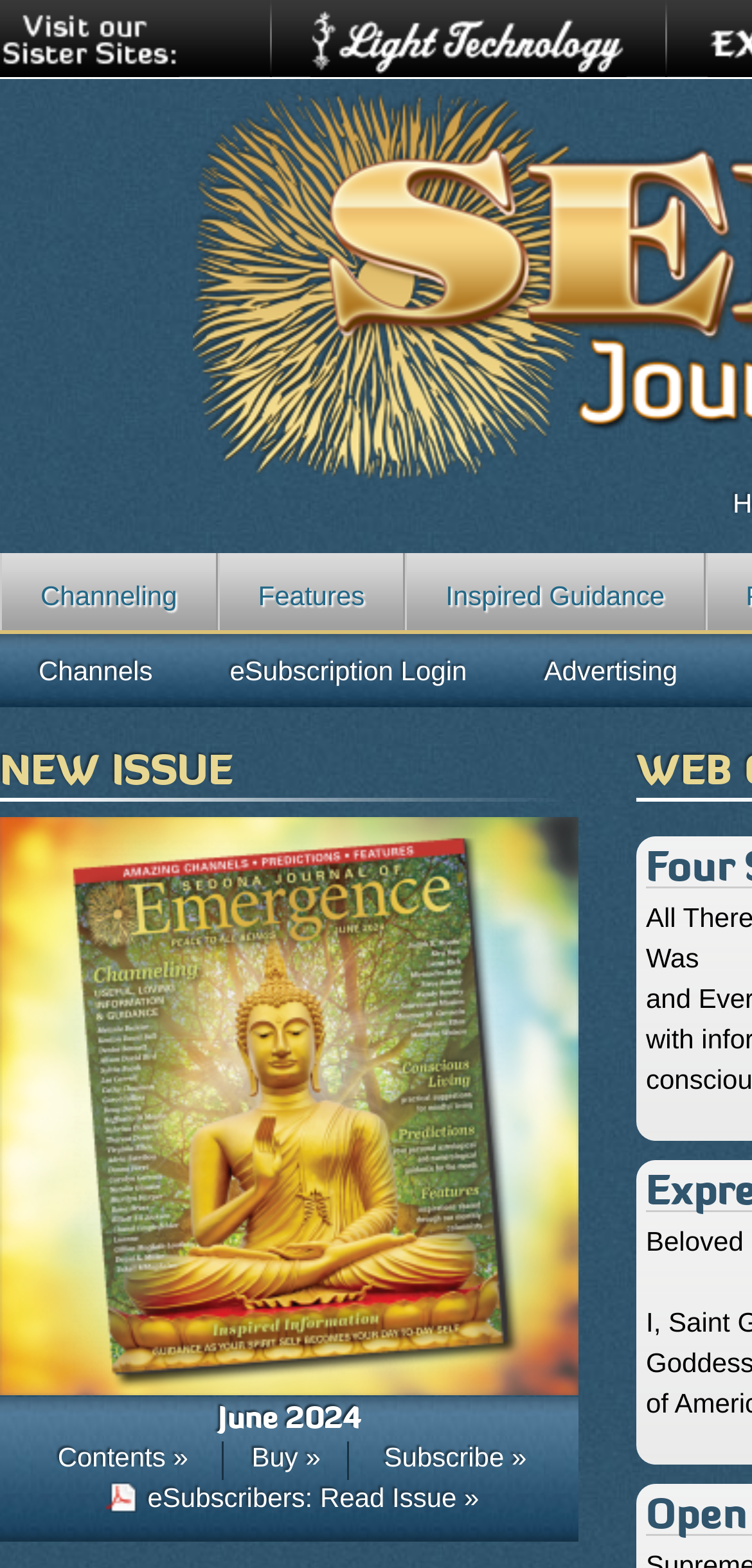Provide the bounding box coordinates of the area you need to click to execute the following instruction: "Read June 2024 issue".

[0.0, 0.874, 0.769, 0.893]